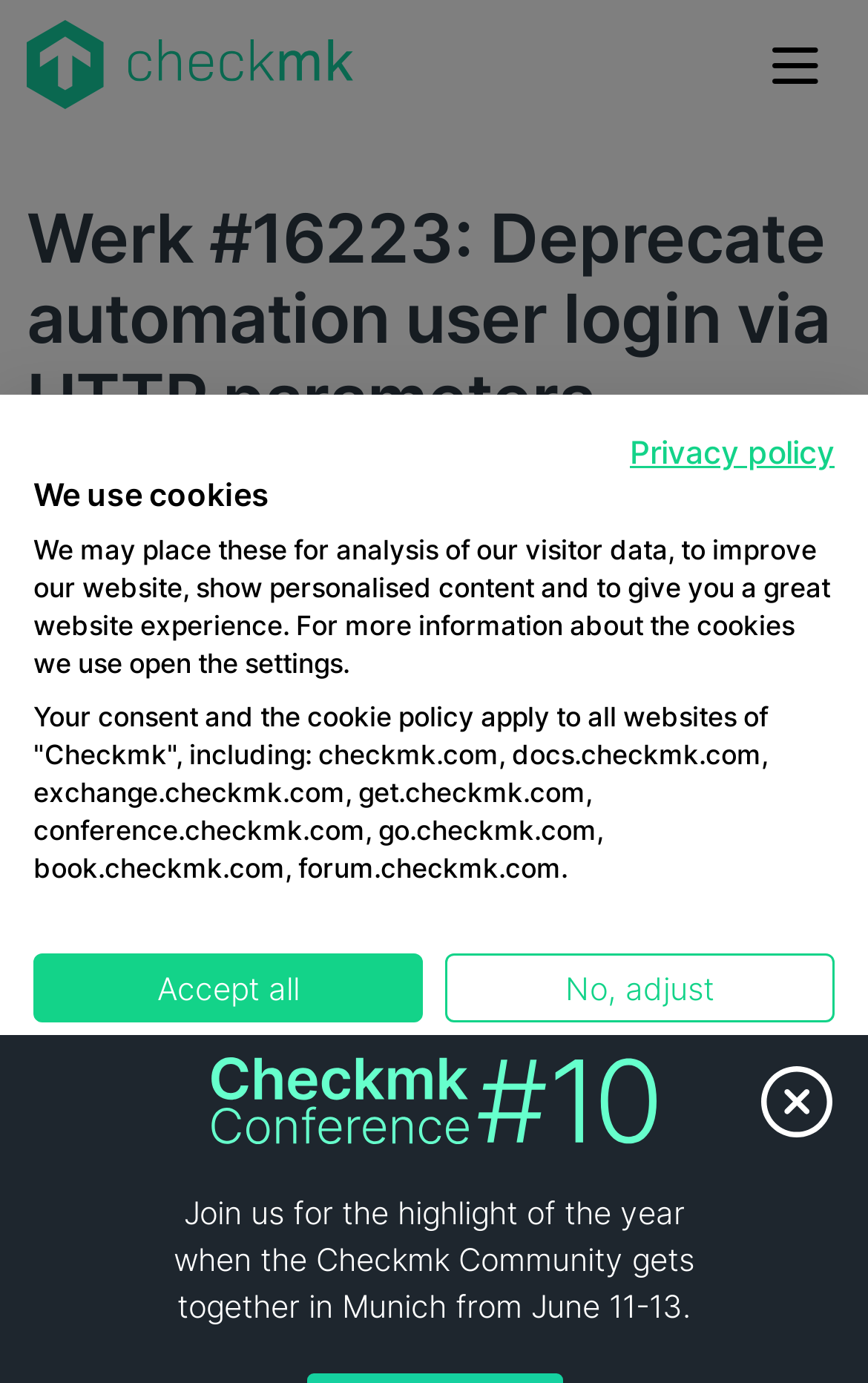Provide a brief response to the question using a single word or phrase: 
What is the Checkmk Edition?

Checkmk Raw (CRE)